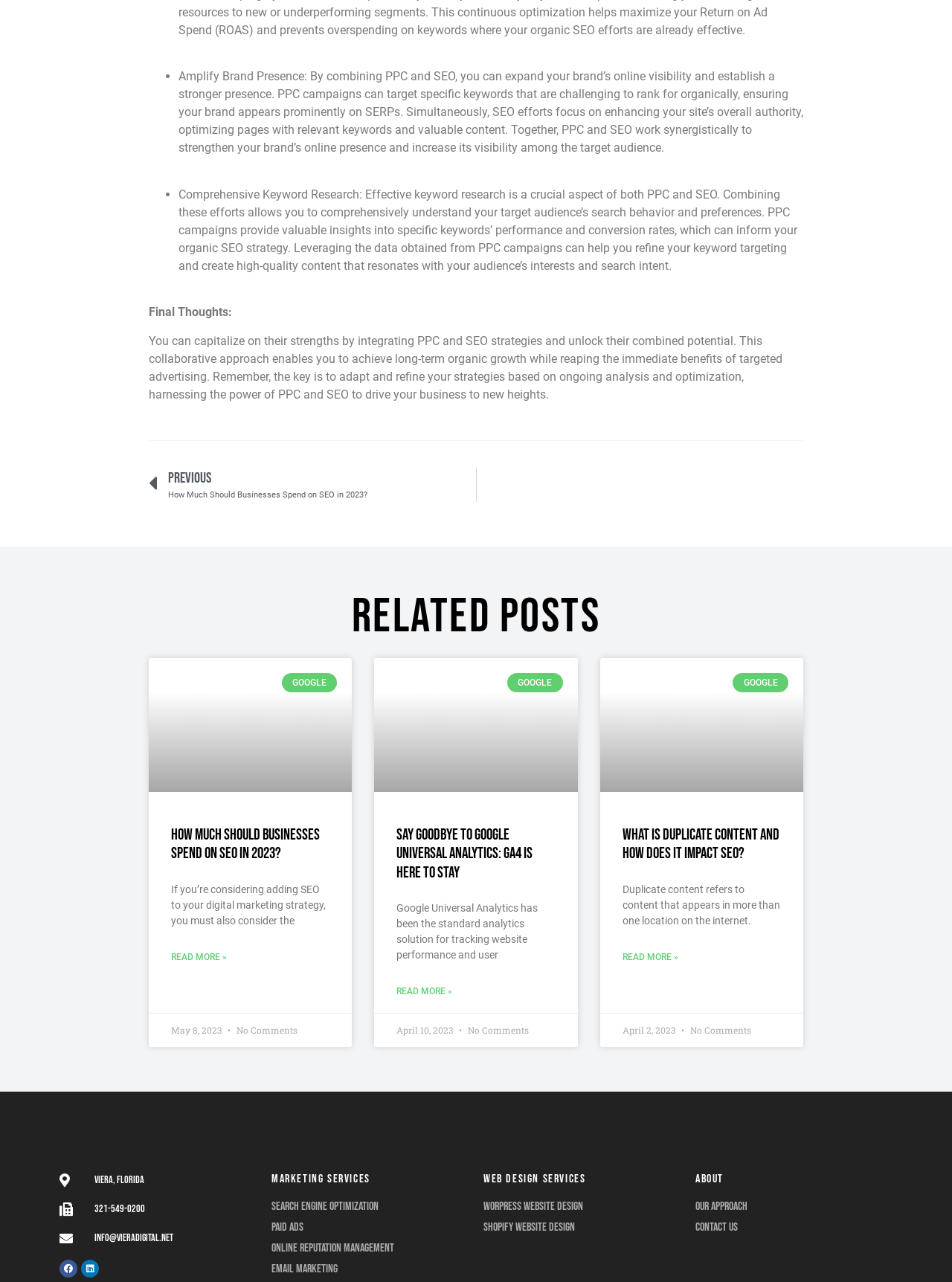What is the benefit of combining PPC and SEO?
Give a single word or phrase as your answer by examining the image.

Expand brand’s online visibility